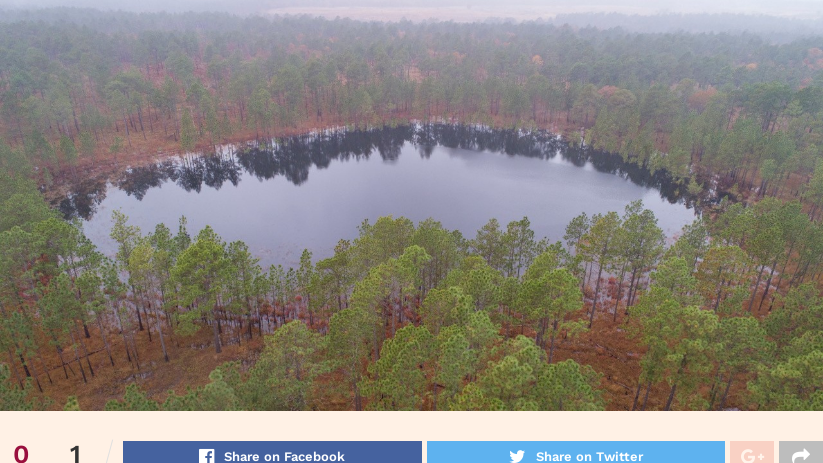Provide a comprehensive description of the image.

The image depicts a serene view of a circular pond nestled within a forested landscape, specifically situated in the Sandhills Gameland of Richmond County. The pond, often referred to as '17-Frog Pond,' is surrounded by lush patches of evergreen trees that contribute to its ecological significance. This area is notable for its rich biodiversity, hosting various amphibian species that utilize the pond for breeding. The tranquil surface of the water reflects the surrounding greenery, creating a picturesque scene set against the backdrop of a hazy sky. This environment exemplifies the aftermath of Hurricane Florence, showcasing the lasting impact the storm had on the local ecosystem even years after its occurrence. The image is part of the article titled "Florence After 5: Inundated Ecosystems," highlighting the ecological consequences of natural disasters.